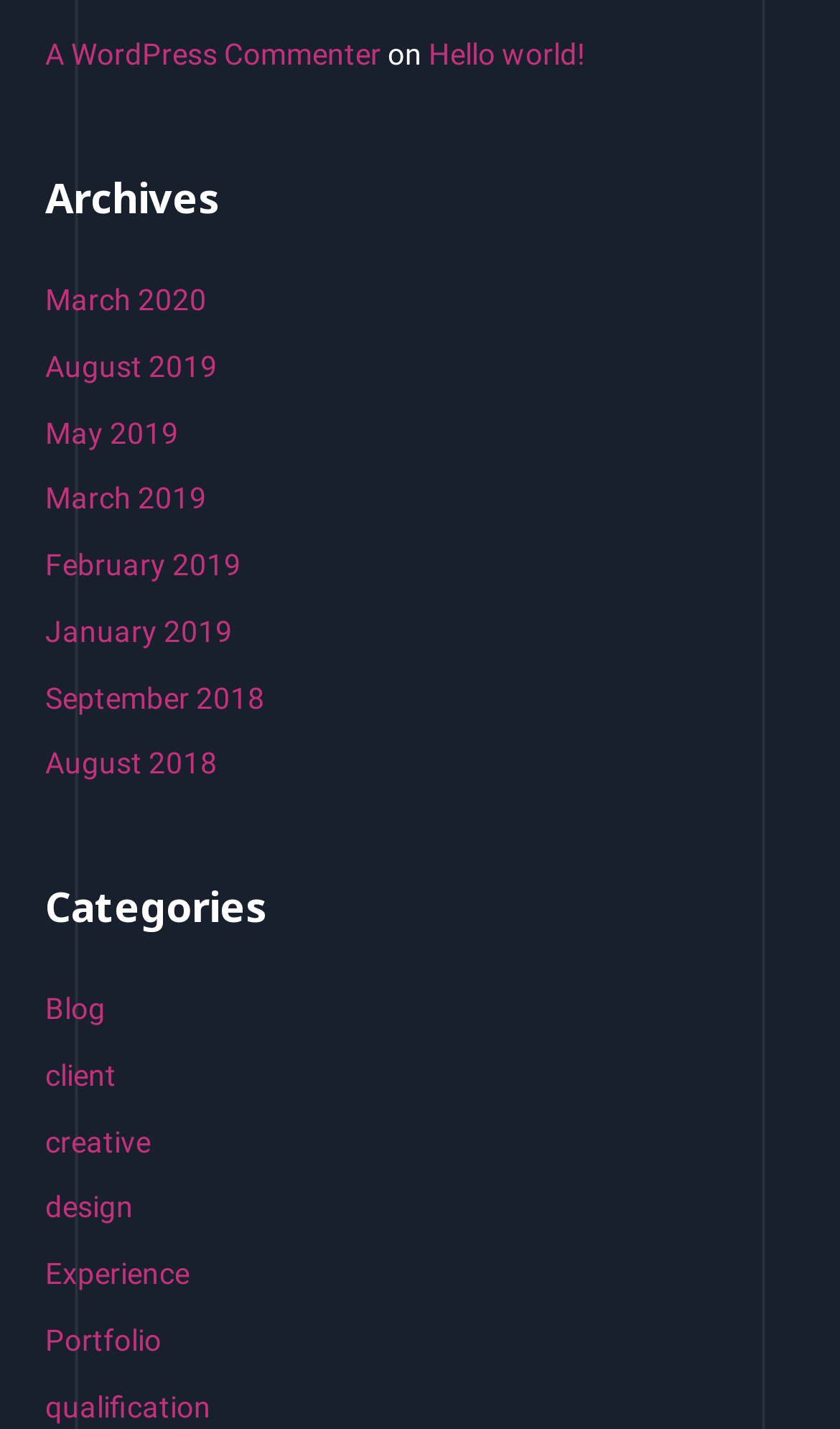Identify the bounding box coordinates for the UI element described as follows: A WordPress Commenter. Use the format (top-left x, top-left y, bottom-right x, bottom-right y) and ensure all values are floating point numbers between 0 and 1.

[0.054, 0.026, 0.454, 0.05]